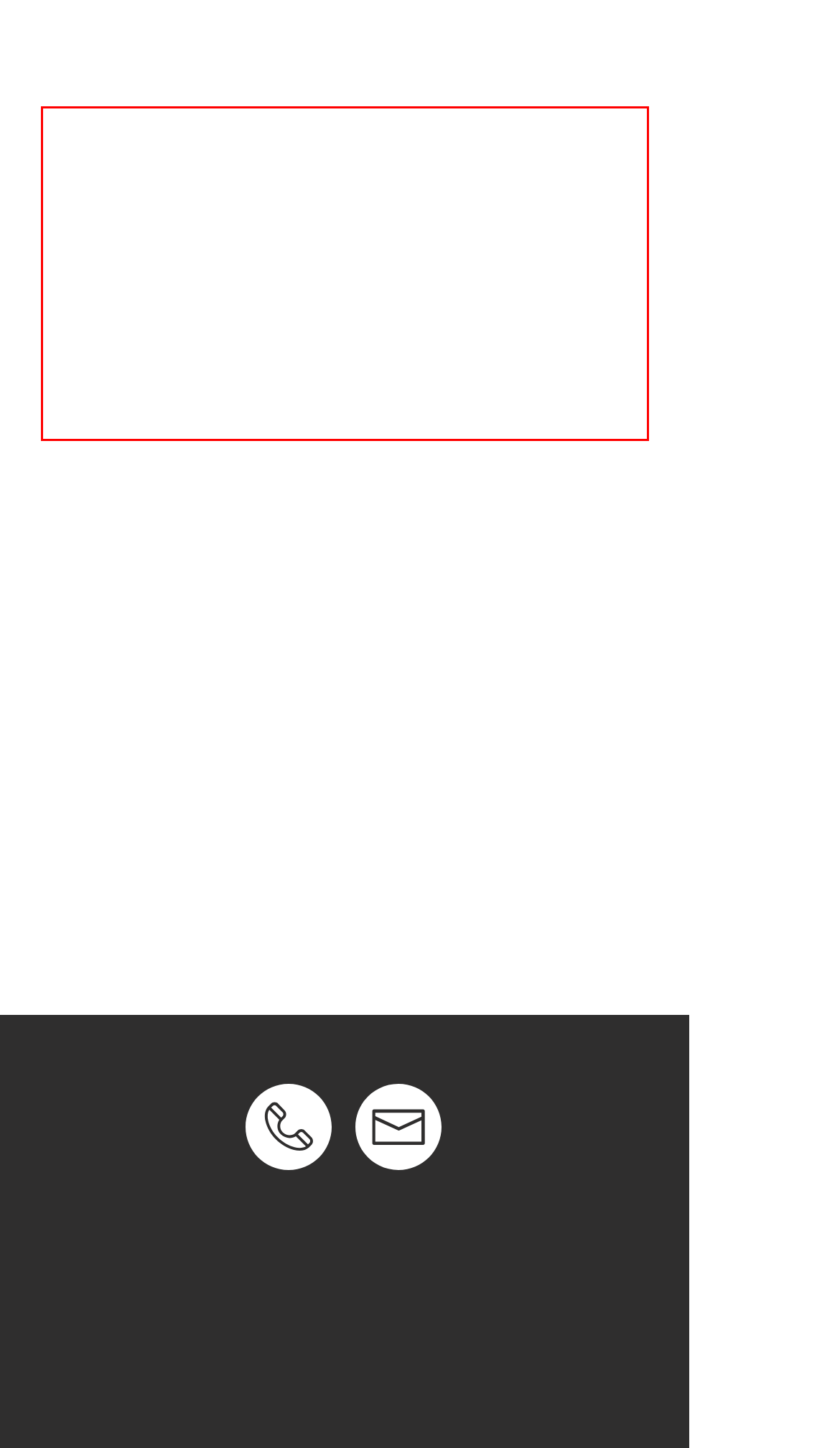Please extract the text content within the red bounding box on the webpage screenshot using OCR.

Vehicle owners previously had to complete three steps at three separate locations, but now they can complete all those same tasks at Blackheath Automotive Services in just a fraction of the time.